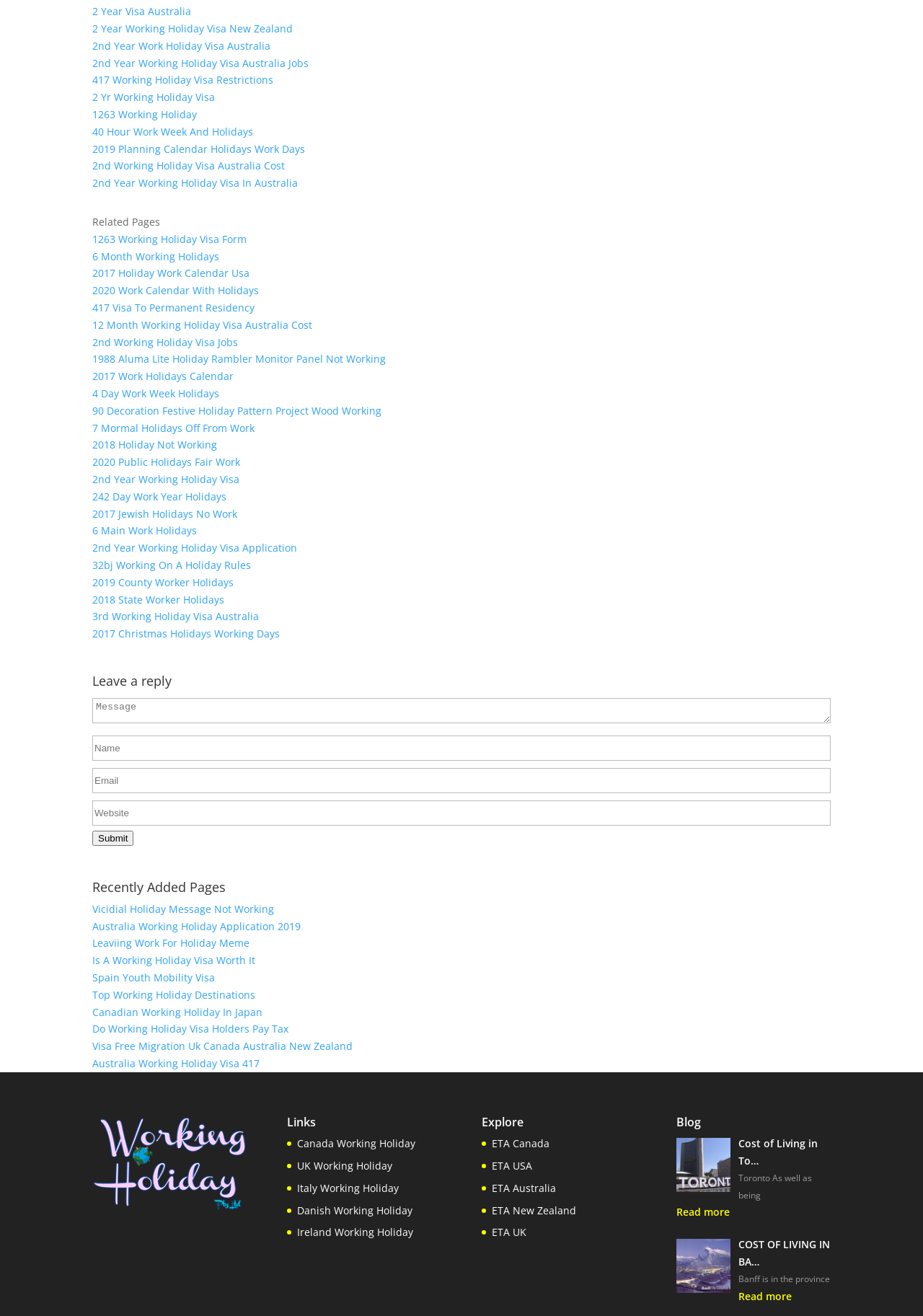Extract the bounding box coordinates for the HTML element that matches this description: "ETA USA". The coordinates should be four float numbers between 0 and 1, i.e., [left, top, right, bottom].

[0.533, 0.888, 0.577, 0.899]